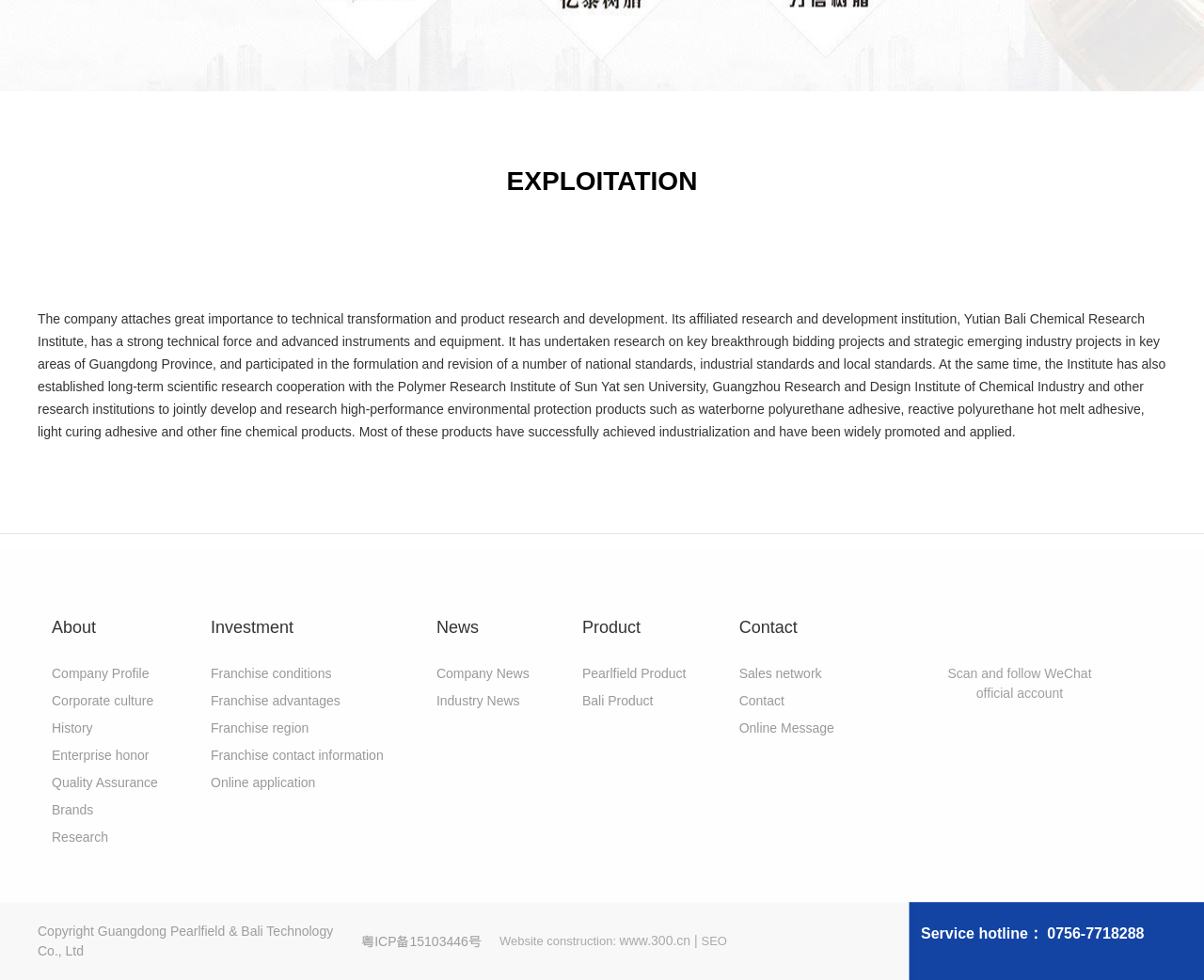From the details in the image, provide a thorough response to the question: What is the company's service hotline?

The company's service hotline is mentioned at the bottom of the webpage, with the text 'Service hotline： 0756-7718288'.